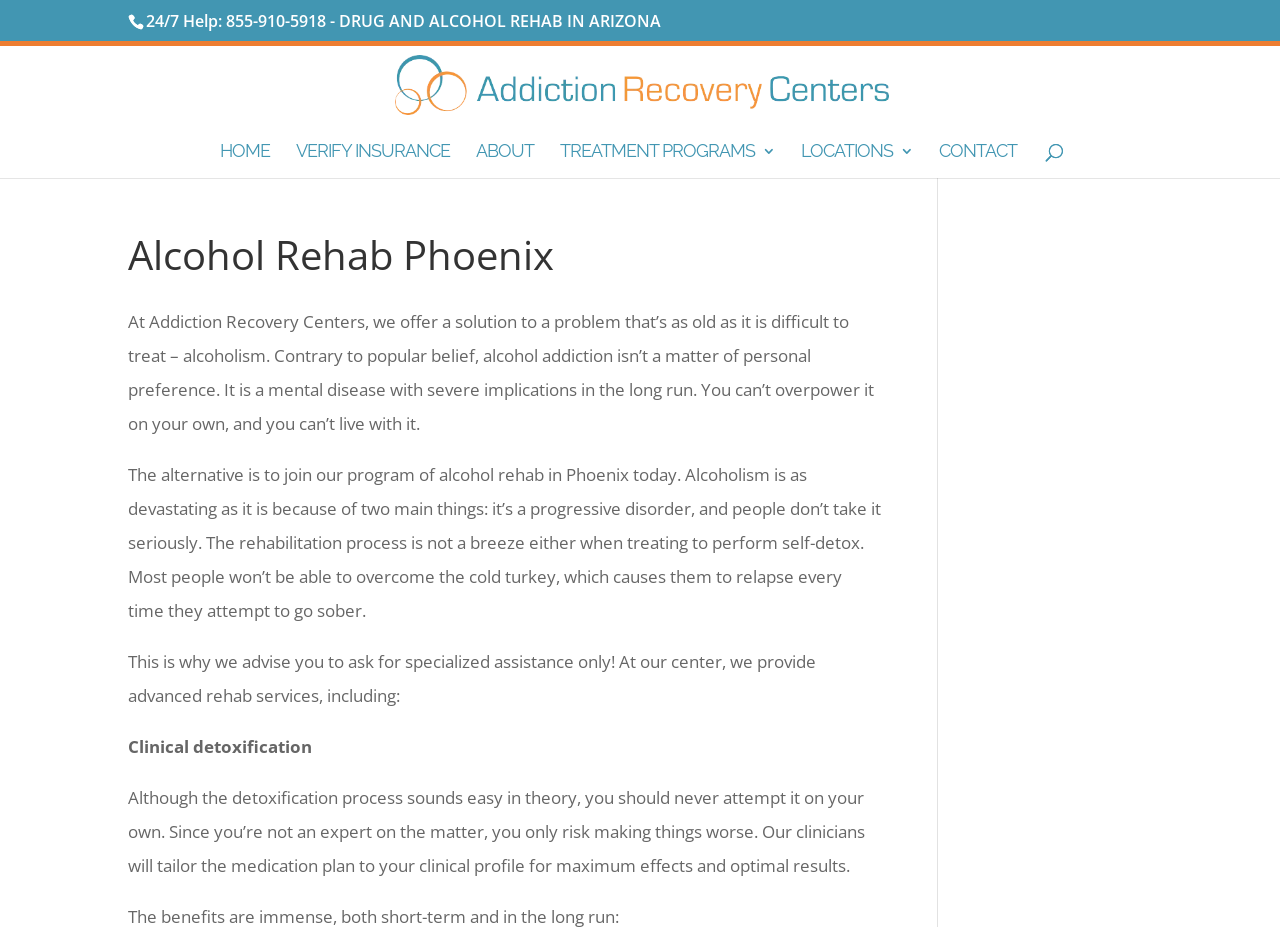Please find the bounding box coordinates of the section that needs to be clicked to achieve this instruction: "click on the link to homes.com".

None